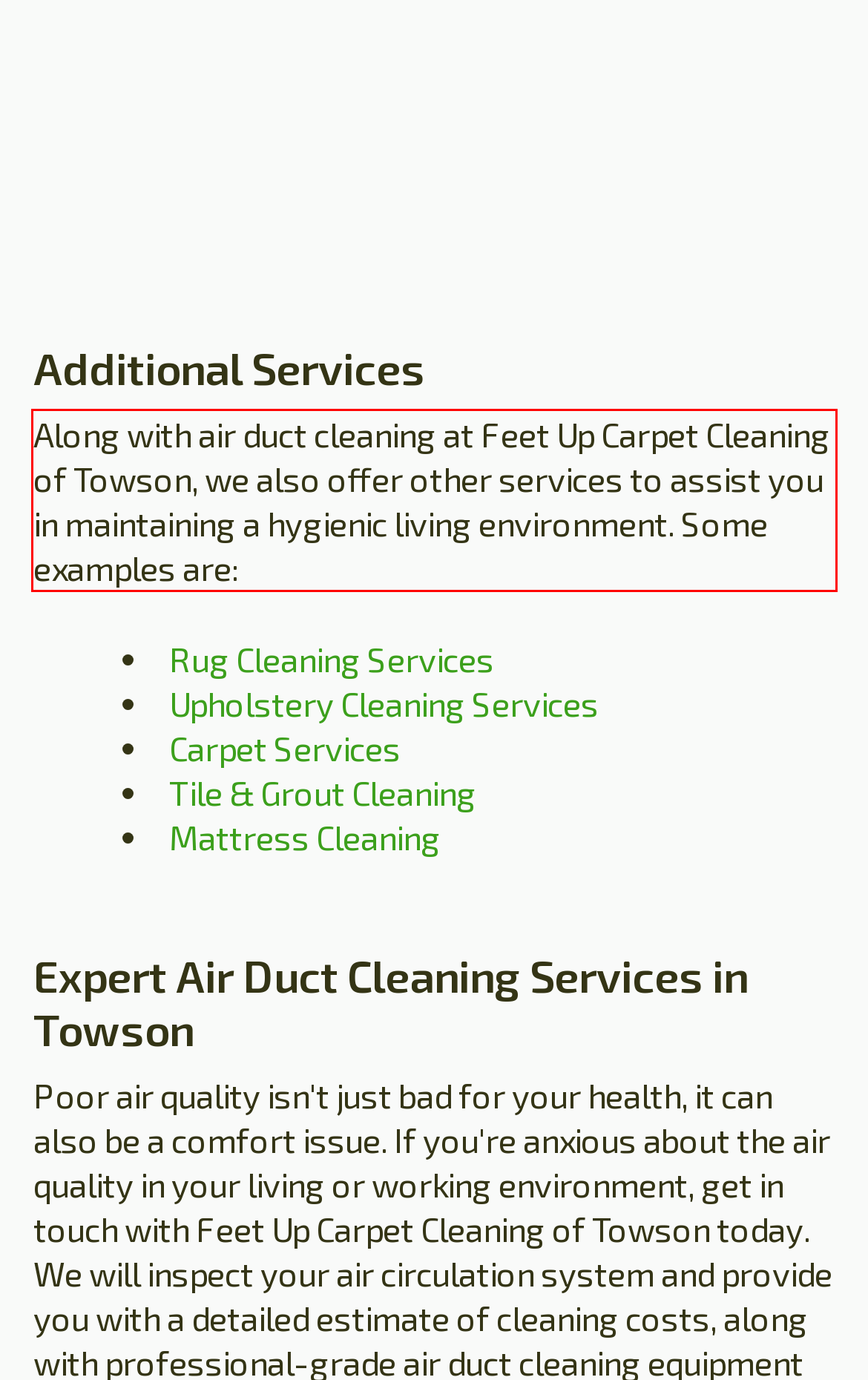From the provided screenshot, extract the text content that is enclosed within the red bounding box.

Along with air duct cleaning at Feet Up Carpet Cleaning of Towson, we also offer other services to assist you in maintaining a hygienic living environment. Some examples are: